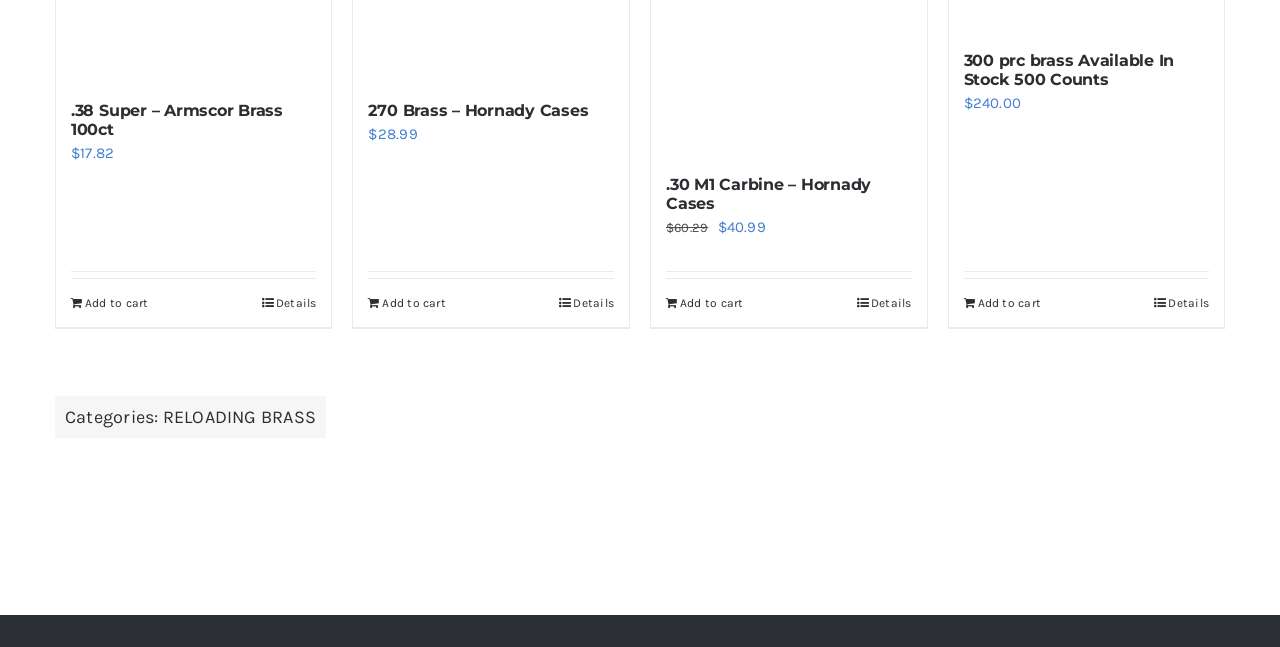Identify the bounding box coordinates of the clickable region necessary to fulfill the following instruction: "view reviews". The bounding box coordinates should be four float numbers between 0 and 1, i.e., [left, top, right, bottom].

None